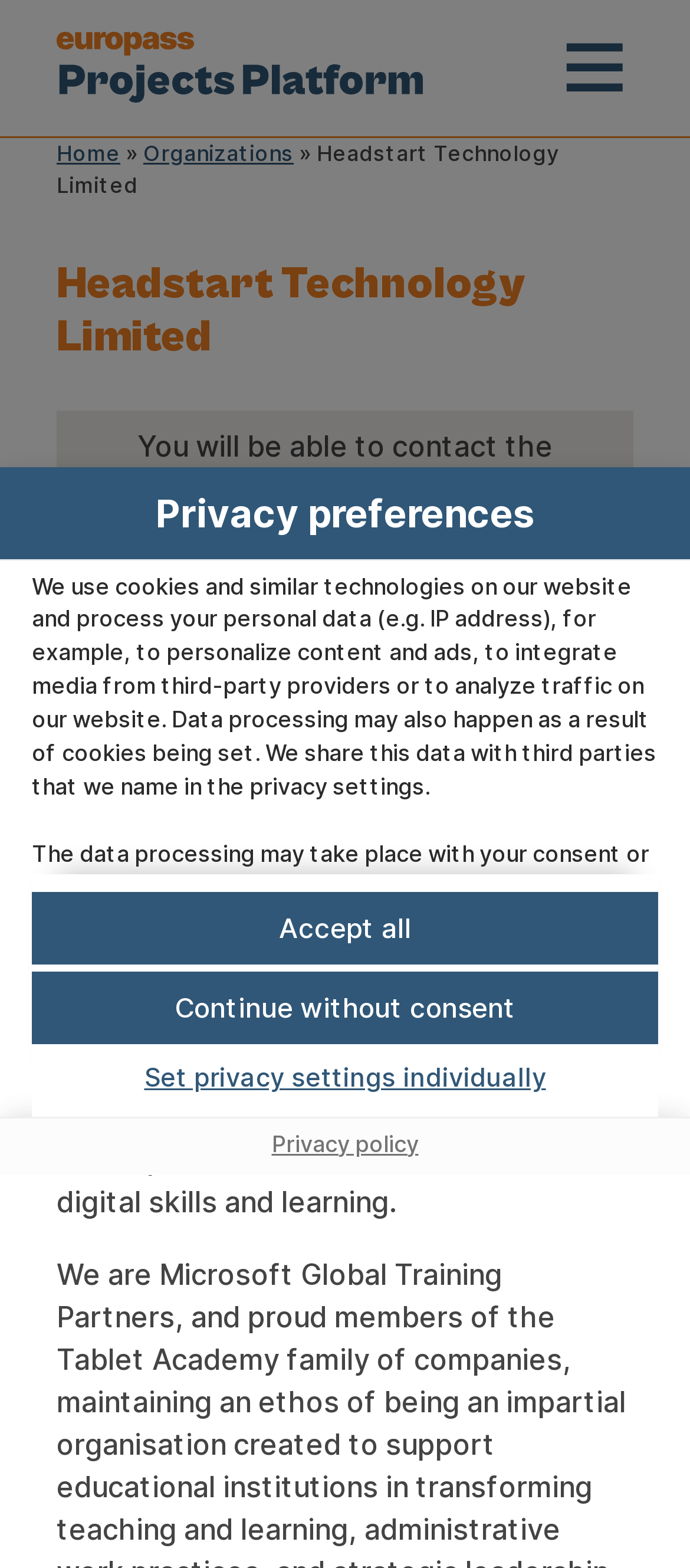Locate the bounding box coordinates of the element that should be clicked to fulfill the instruction: "Read privacy policy".

[0.292, 0.642, 0.505, 0.659]